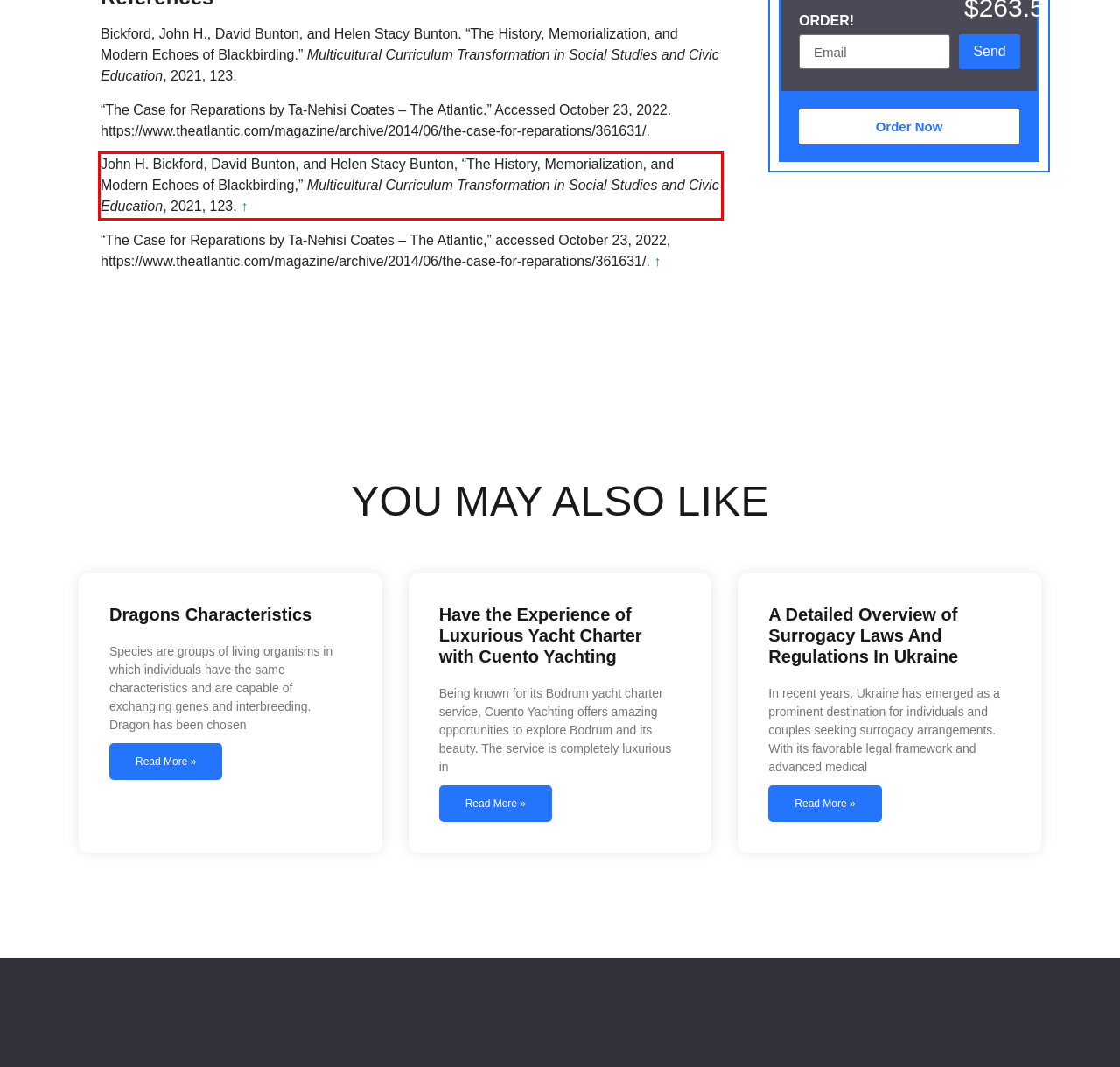You have a screenshot of a webpage with a UI element highlighted by a red bounding box. Use OCR to obtain the text within this highlighted area.

John H. Bickford, David Bunton, and Helen Stacy Bunton, “The History, Memorialization, and Modern Echoes of Blackbirding,” Multicultural Curriculum Transformation in Social Studies and Civic Education, 2021, 123. ↑